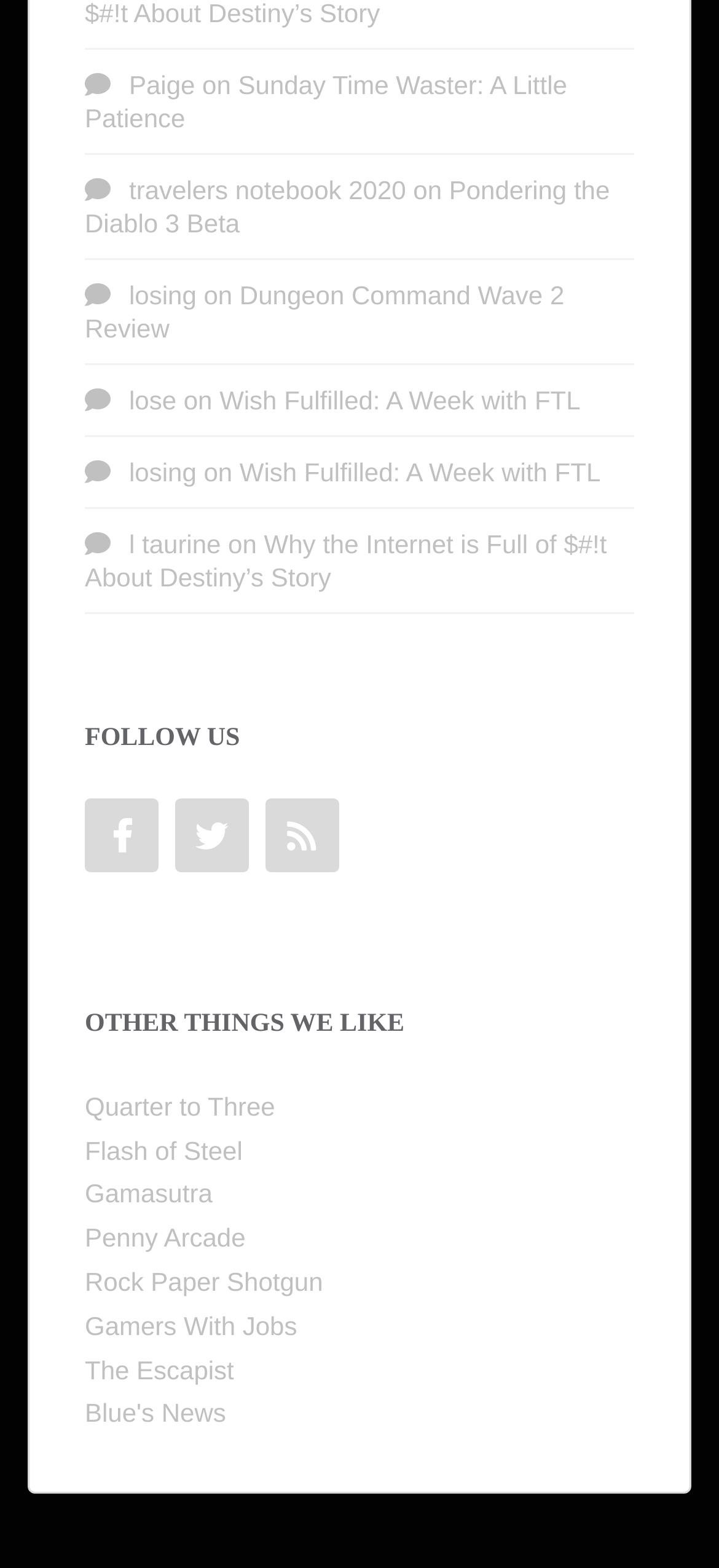Use a single word or phrase to answer the question: What is the title of the first article?

Sunday Time Waster: A Little Patience